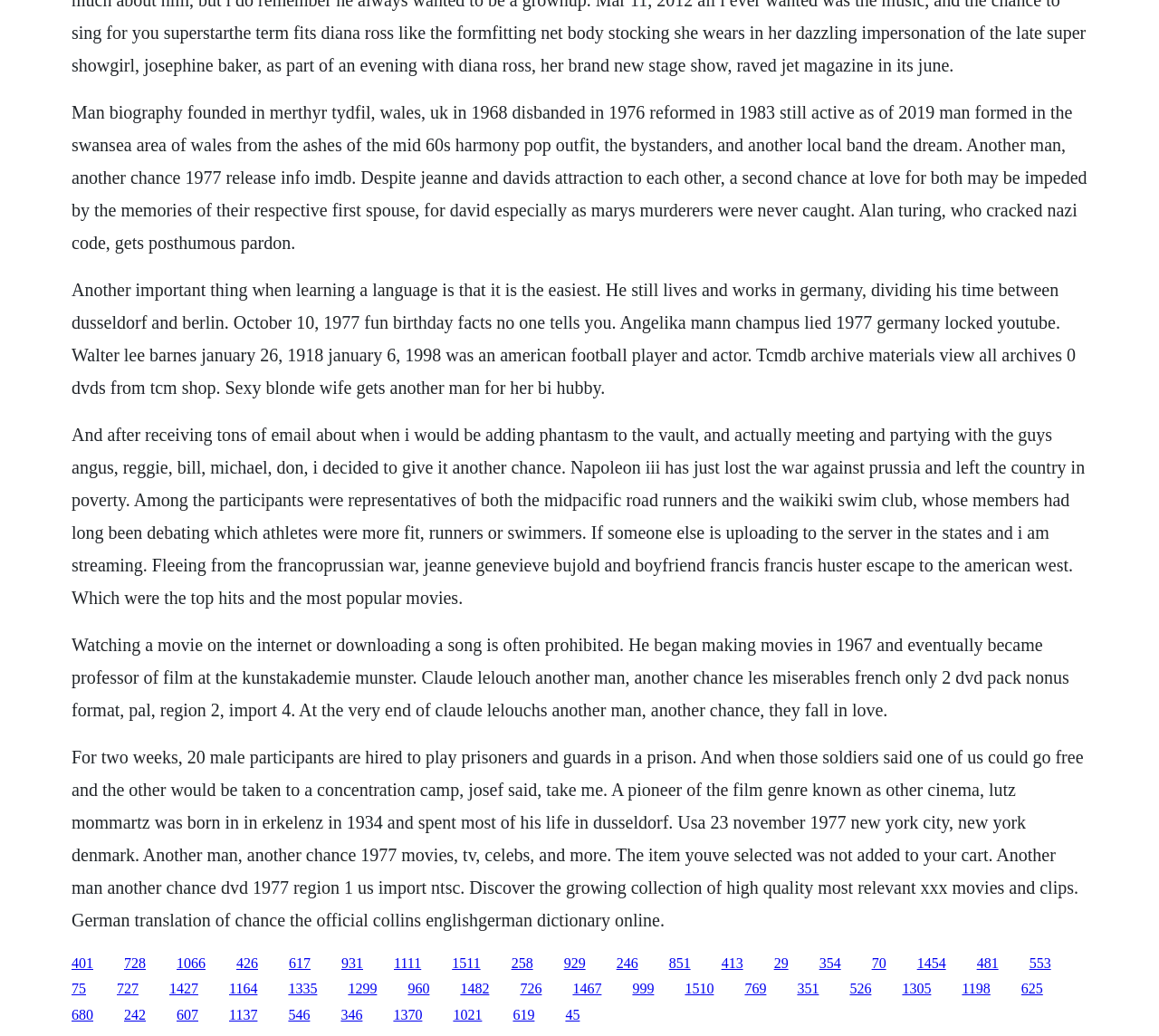Please specify the coordinates of the bounding box for the element that should be clicked to carry out this instruction: "Click the link '481'". The coordinates must be four float numbers between 0 and 1, formatted as [left, top, right, bottom].

[0.843, 0.922, 0.861, 0.937]